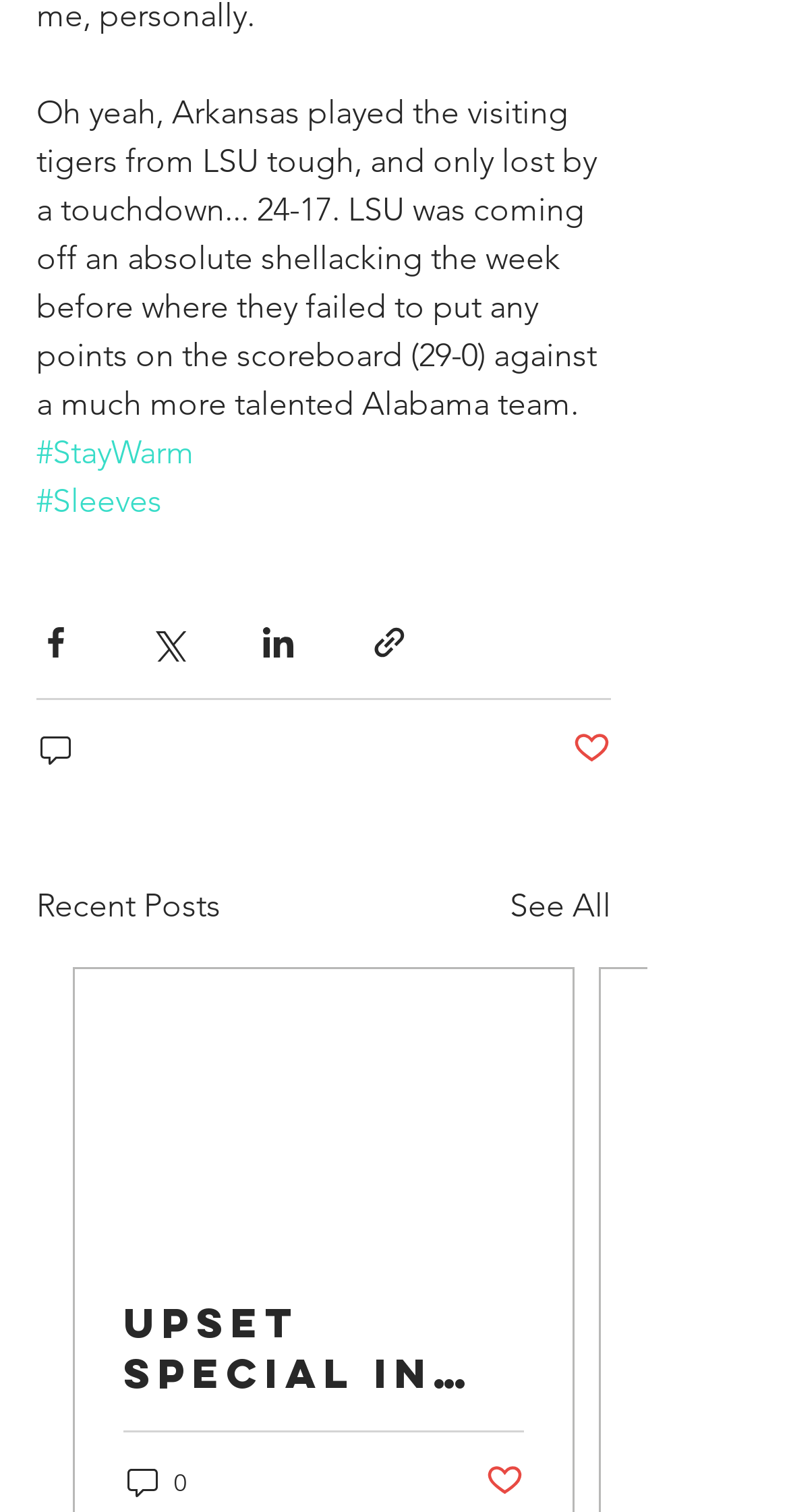Locate the bounding box coordinates of the clickable part needed for the task: "Click the Share via Facebook button".

[0.046, 0.412, 0.095, 0.437]